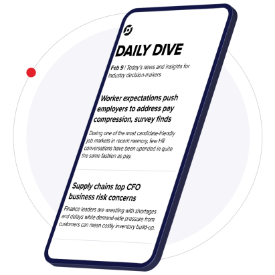Identify and describe all the elements present in the image.

The image showcases a mobile phone displaying the "Daily Dive" newsletter, which features various headlines and insights tailored for industry decision-makers. The date at the top indicates "Feb 9," signaling the newsletter's latest edition. Key articles highlighted include discussions on worker expectations pushing employers to address pay compensation based on recent surveys, and insights into supply chain dynamics pertaining to CFO concerns. The design is modern and visually appealing, indicating a focus on accessibility and easy readability for professionals seeking timely news and insights. The phone is surrounded by a subtle circular background, emphasizing its importance as a tool for staying informed in today's fast-paced business environment.